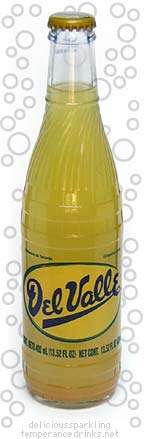Please respond to the question with a concise word or phrase:
How many grams of sugar are in each ounce of Del Valle Toronjo?

3.85